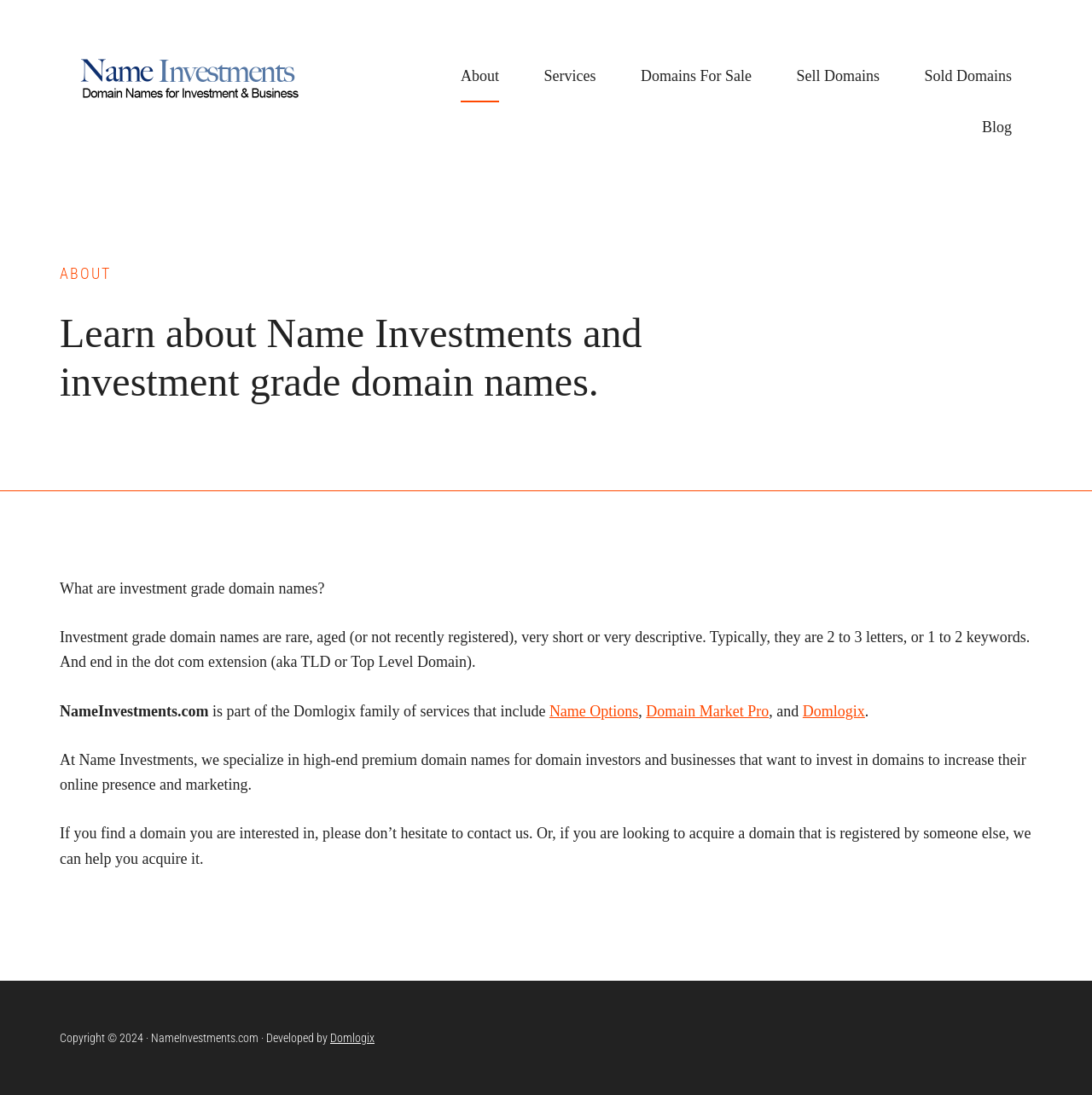What is the name of the family of services that NameInvestments.com is part of?
Using the image as a reference, answer the question in detail.

The text mentions that 'NameInvestments.com is part of the Domlogix family of services that include...' This indicates that NameInvestments.com is part of the Domlogix family of services.